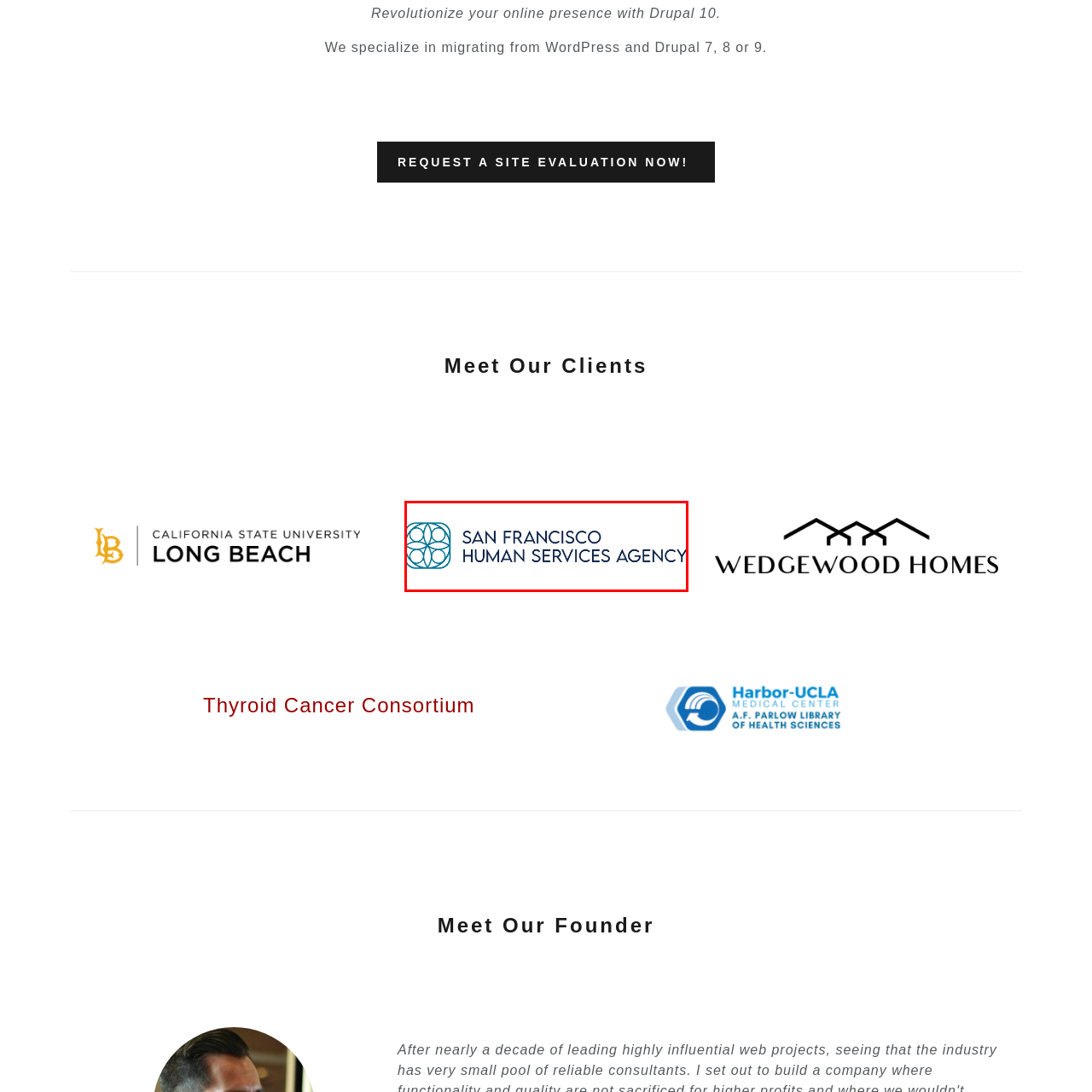Observe the image encased in the red box and deliver an in-depth response to the subsequent question by interpreting the details within the image:
What does the interlocking shape design symbolize?

The caption explains that the stylized design incorporates interlocking shapes, which symbolize collaboration and support, reflecting the agency's mission to enhance the well-being of individuals and families in the region.